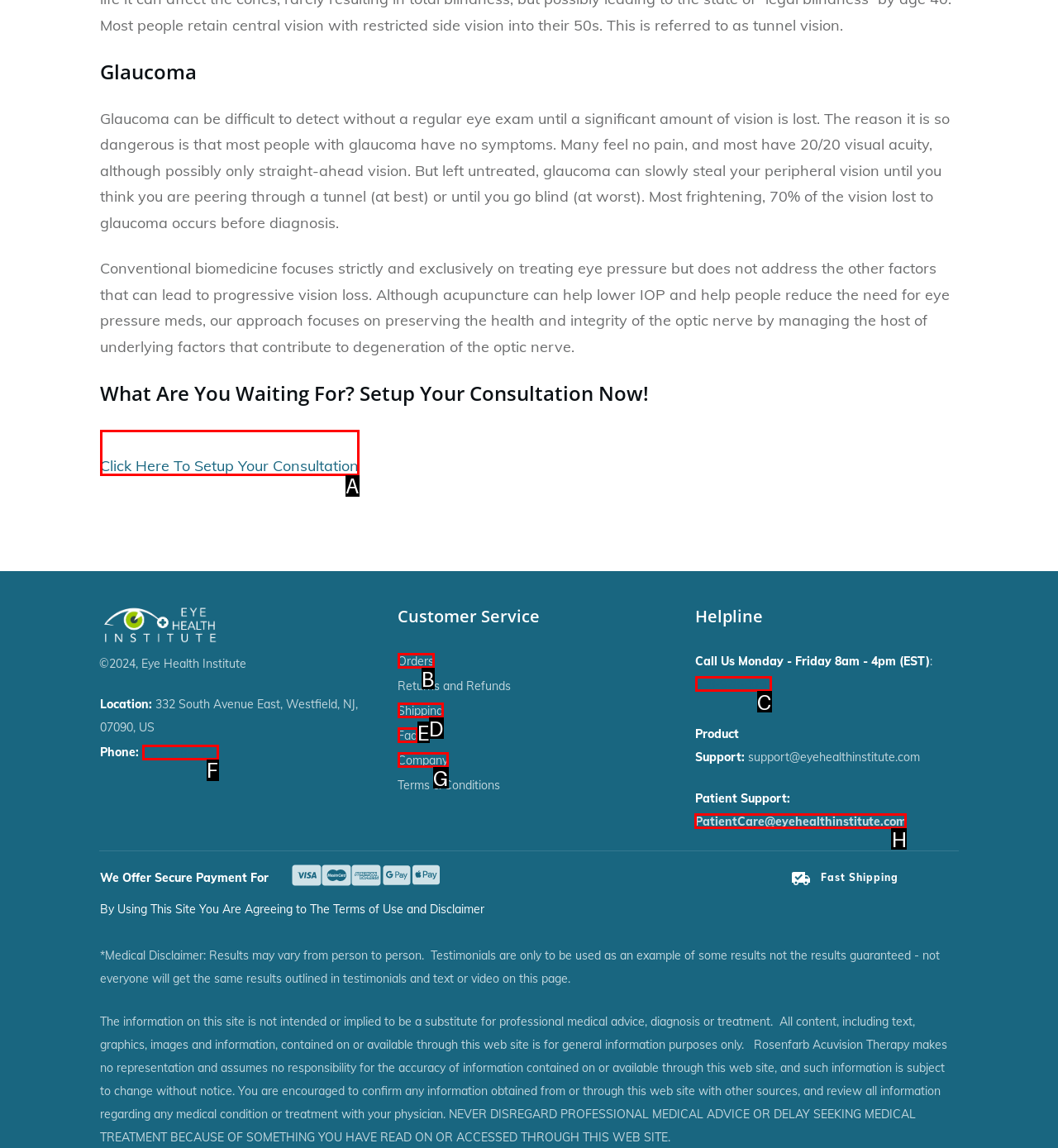Indicate the UI element to click to perform the task: Send an email to patient support. Reply with the letter corresponding to the chosen element.

H